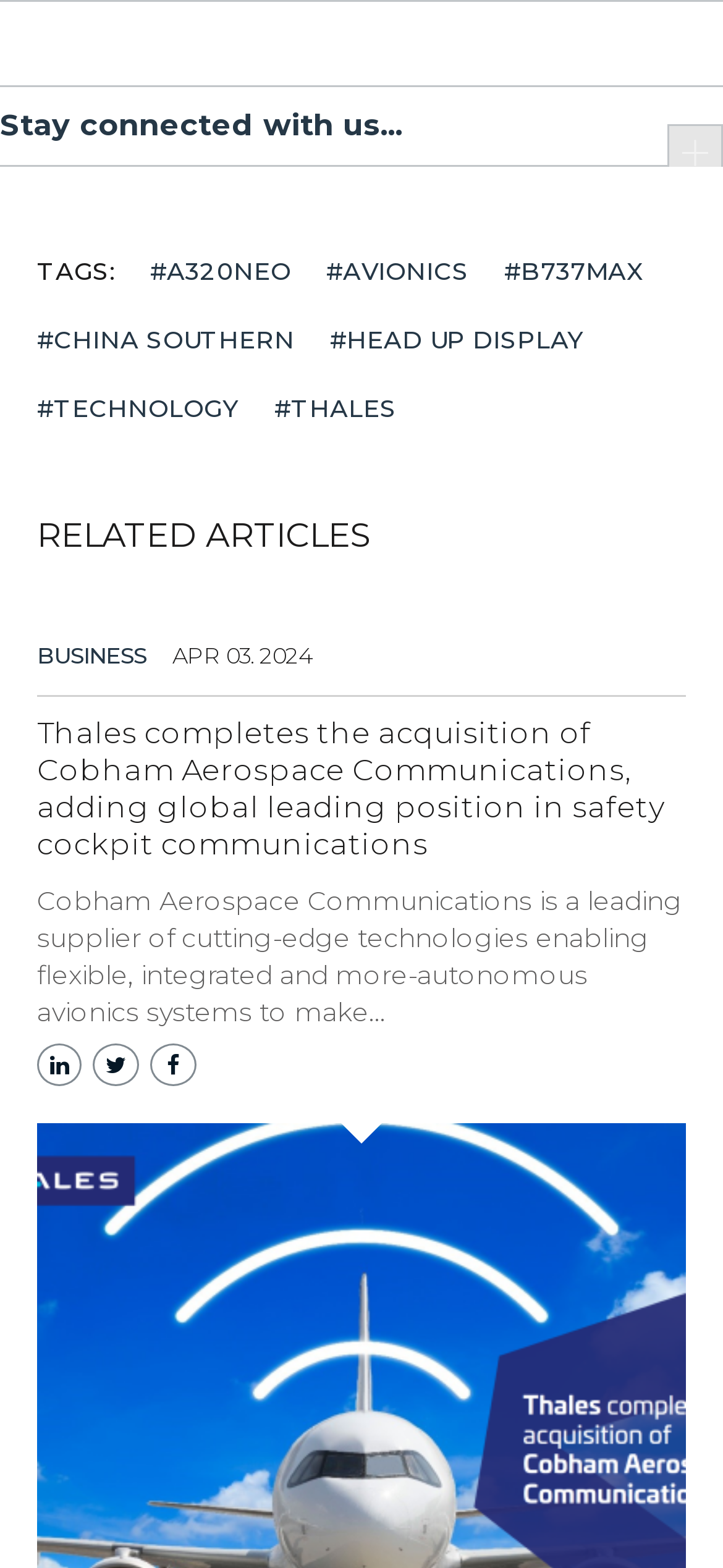Using the webpage screenshot and the element description Opportunities, determine the bounding box coordinates. Specify the coordinates in the format (top-left x, top-left y, bottom-right x, bottom-right y) with values ranging from 0 to 1.

None